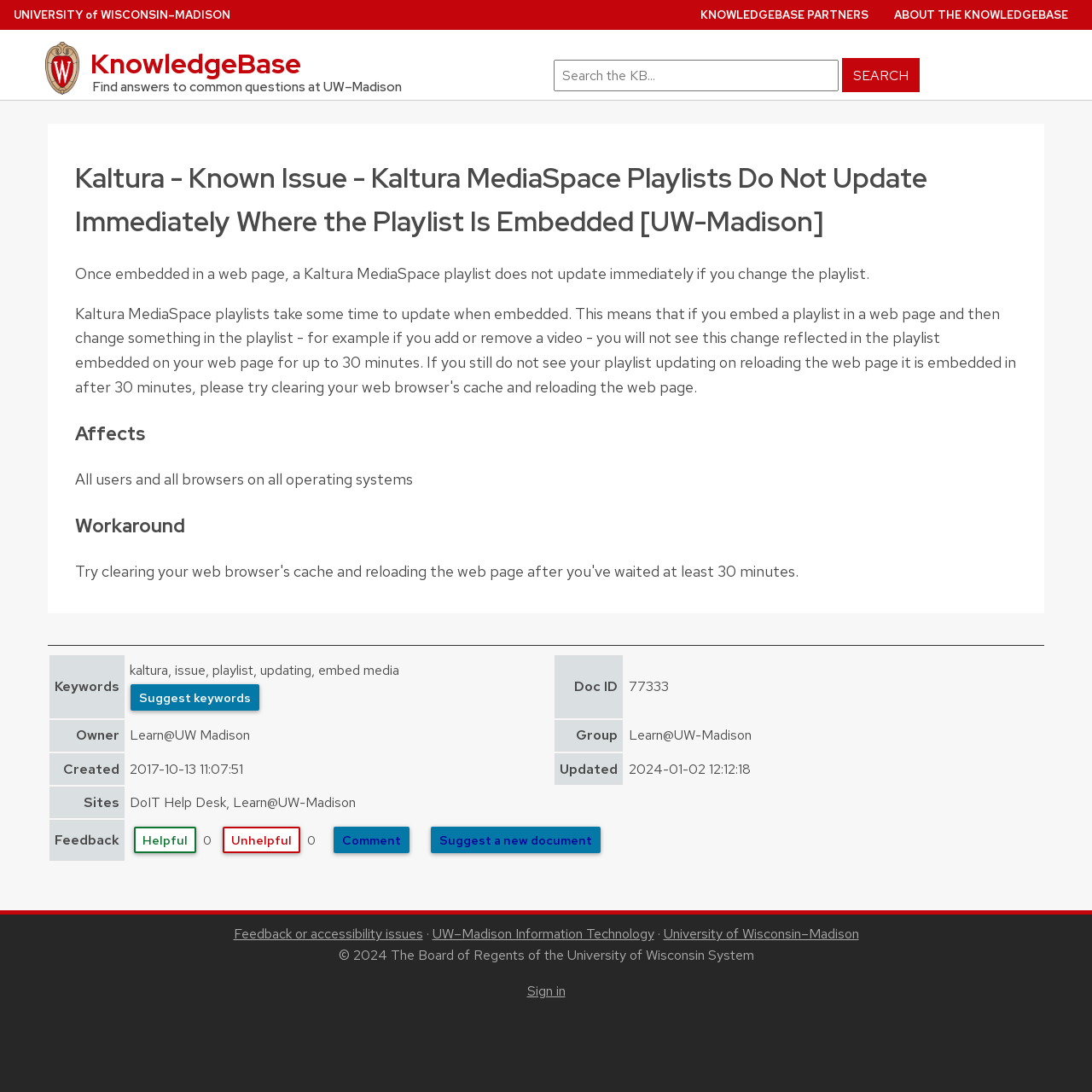Based on the element description value="Helpful", identify the bounding box coordinates for the UI element. The coordinates should be in the format (top-left x, top-left y, bottom-right x, bottom-right y) and within the 0 to 1 range.

[0.123, 0.757, 0.18, 0.781]